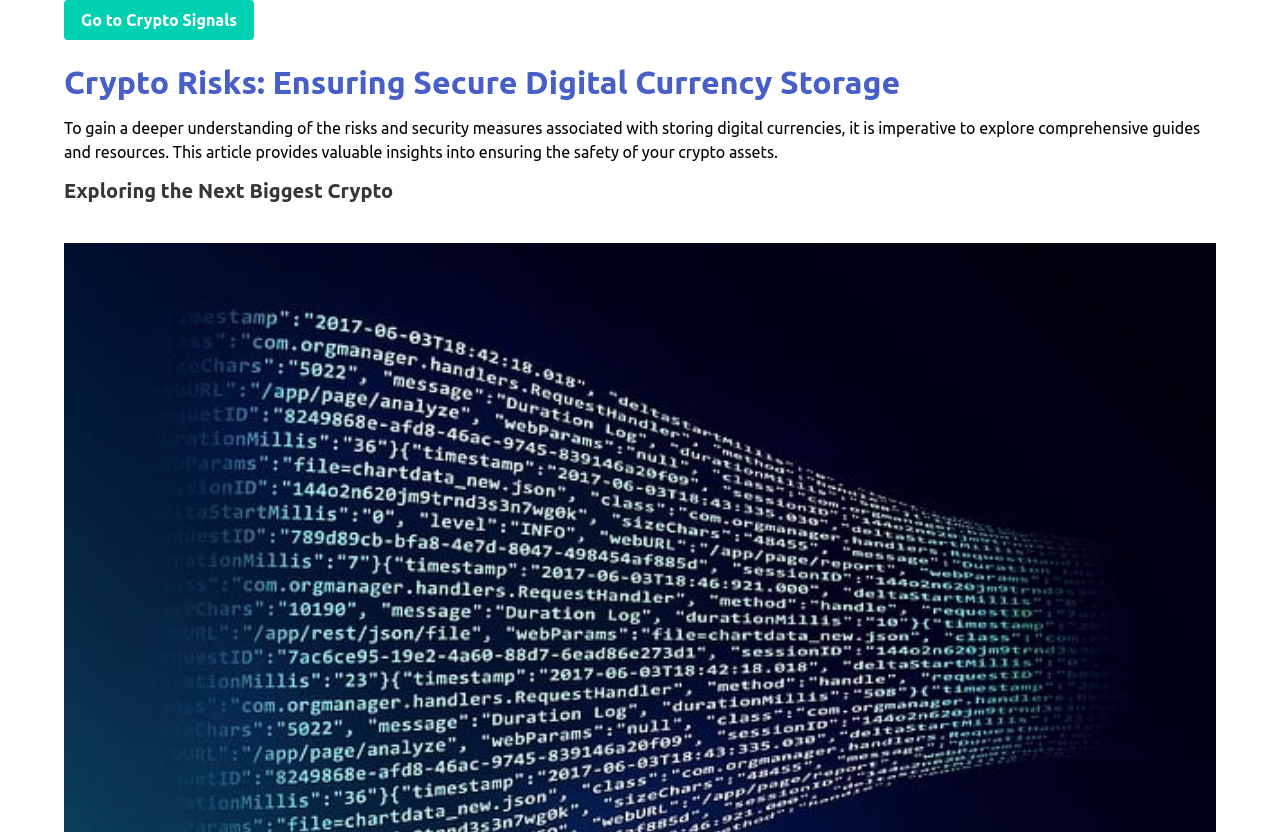Determine the title of the webpage and give its text content.

Crypto Risks: Ensuring Secure Digital Currency Storage